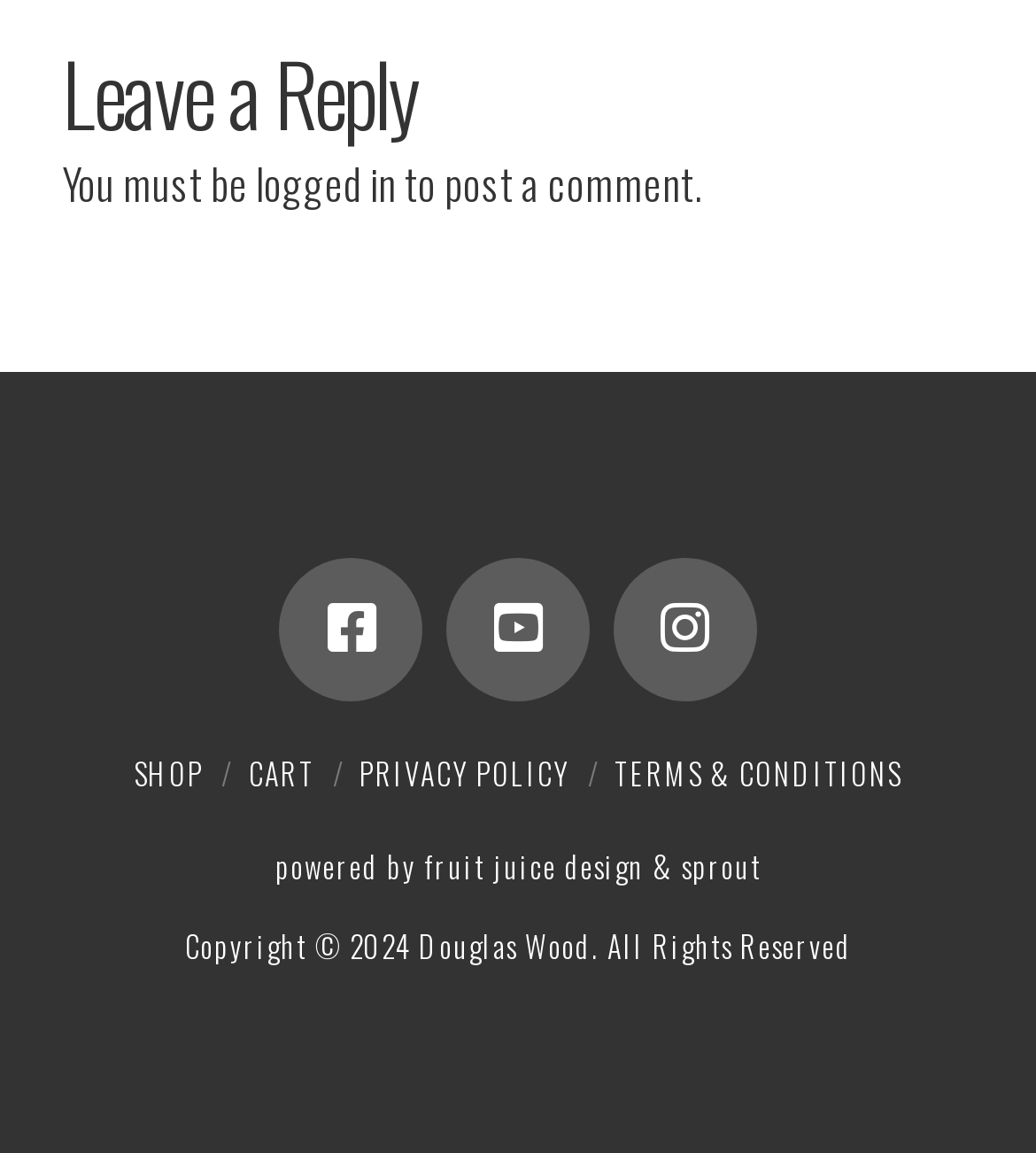Locate the bounding box coordinates of the clickable region necessary to complete the following instruction: "Click on YouTube". Provide the coordinates in the format of four float numbers between 0 and 1, i.e., [left, top, right, bottom].

[0.431, 0.484, 0.569, 0.609]